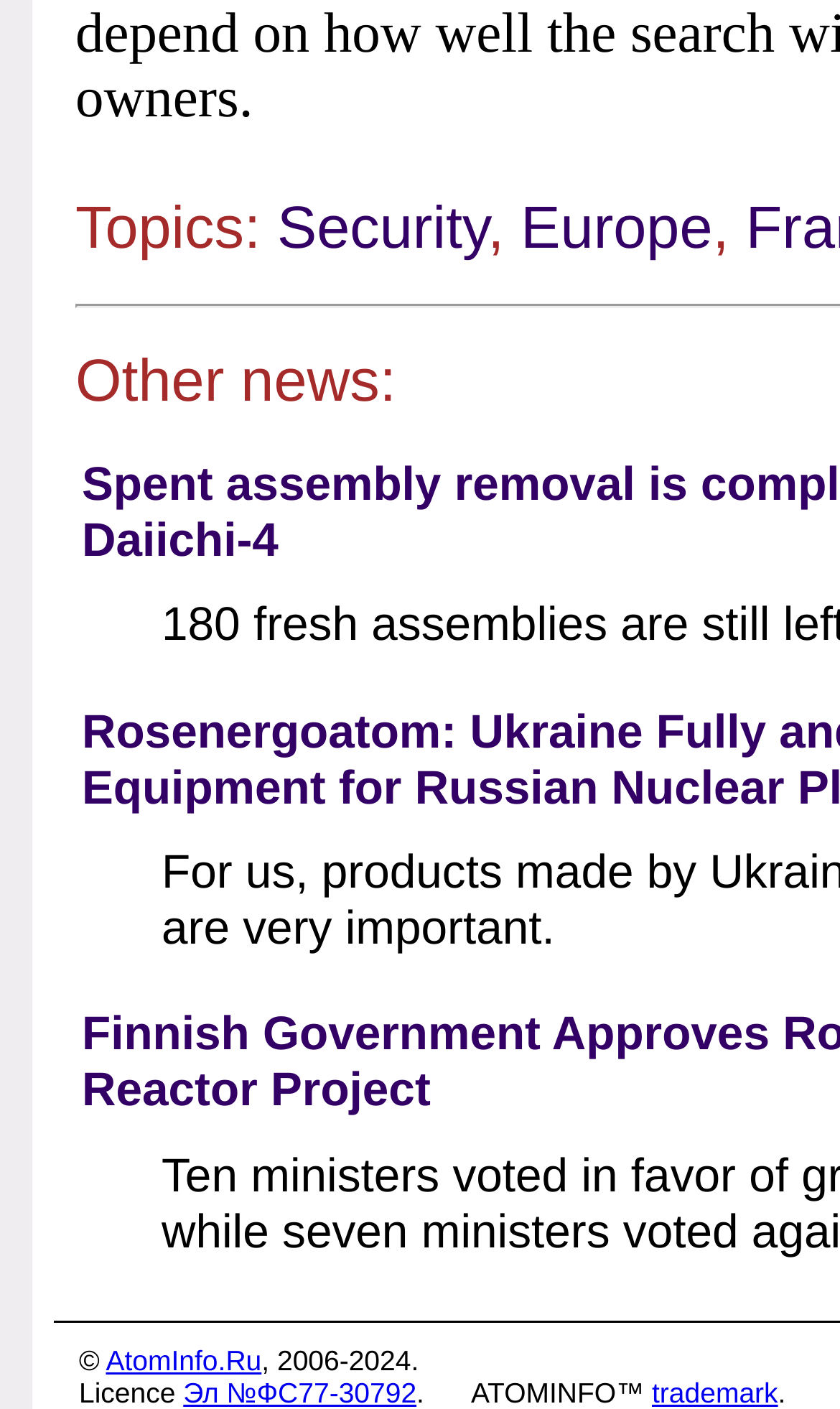What is the text below the links?
We need a detailed and exhaustive answer to the question. Please elaborate.

The text below the links is 'Other news:' which is a StaticText element with a bounding box coordinate of [0.09, 0.247, 0.472, 0.294].